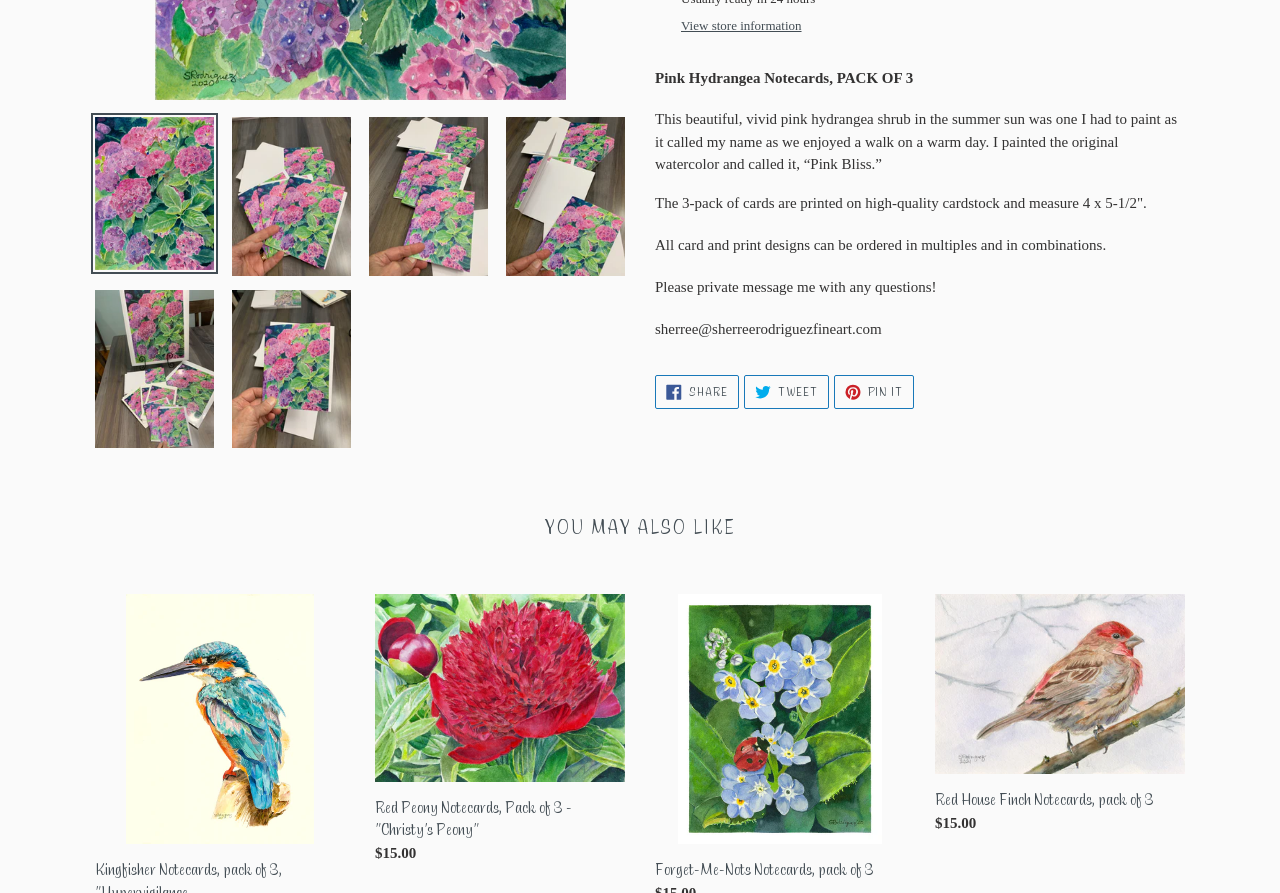Extract the bounding box coordinates of the UI element described by: "Share Share on Facebook". The coordinates should include four float numbers ranging from 0 to 1, e.g., [left, top, right, bottom].

[0.512, 0.42, 0.577, 0.458]